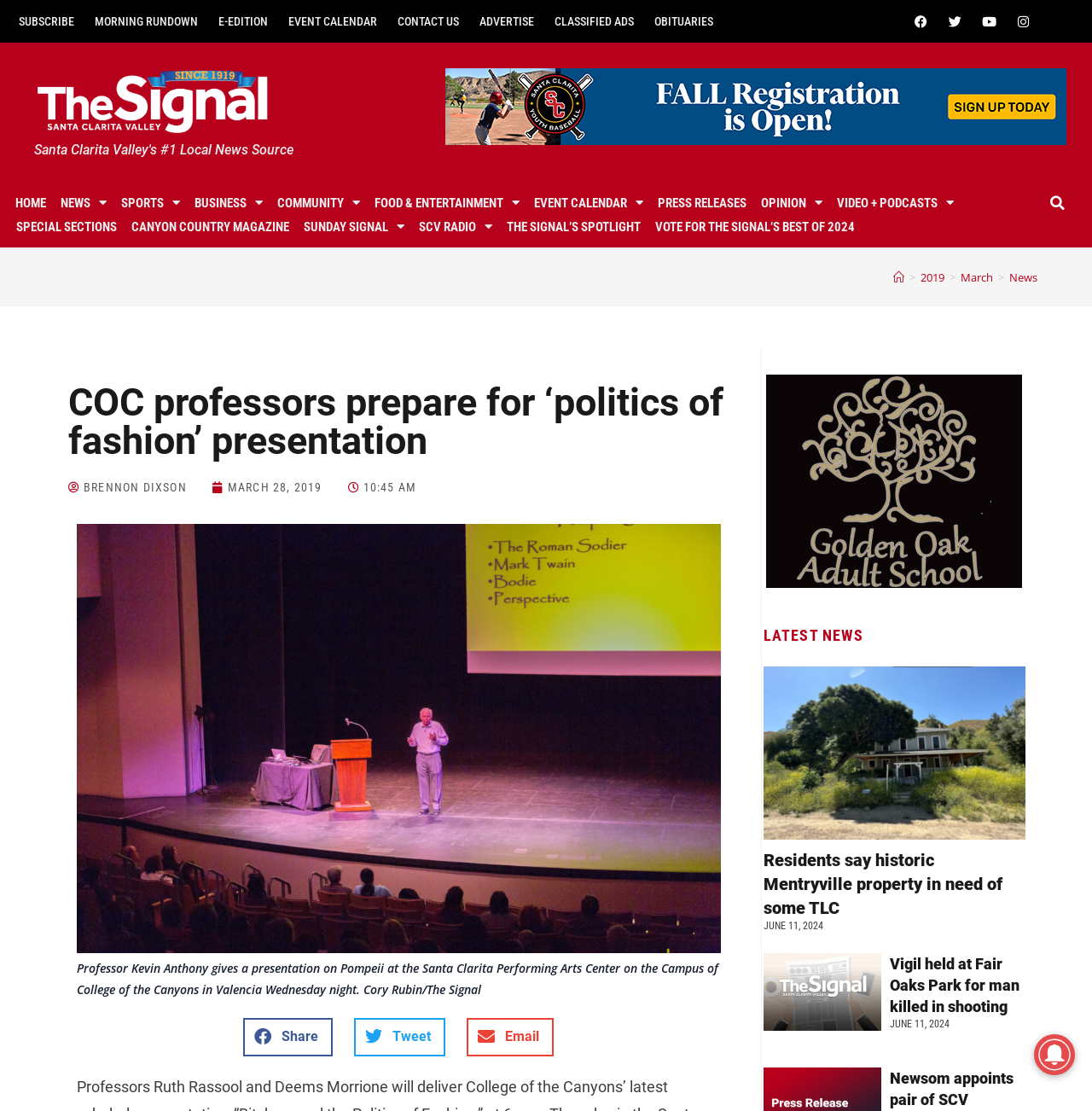Locate the bounding box coordinates of the clickable element to fulfill the following instruction: "Click on the 'HOME' link". Provide the coordinates as four float numbers between 0 and 1 in the format [left, top, right, bottom].

[0.008, 0.172, 0.048, 0.194]